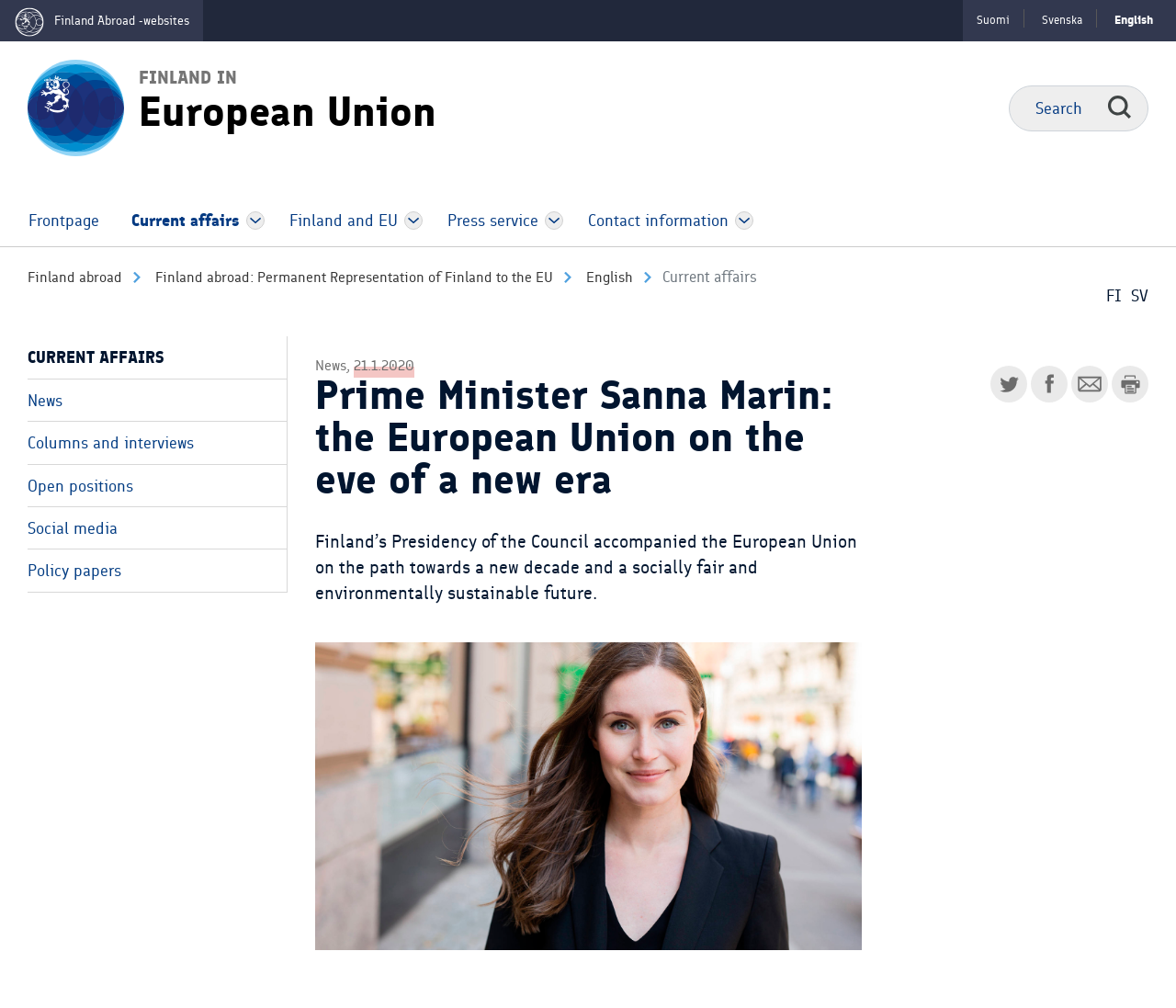Indicate the bounding box coordinates of the clickable region to achieve the following instruction: "Open Prime Minister Sanna Marin's speech."

[0.268, 0.108, 0.732, 0.234]